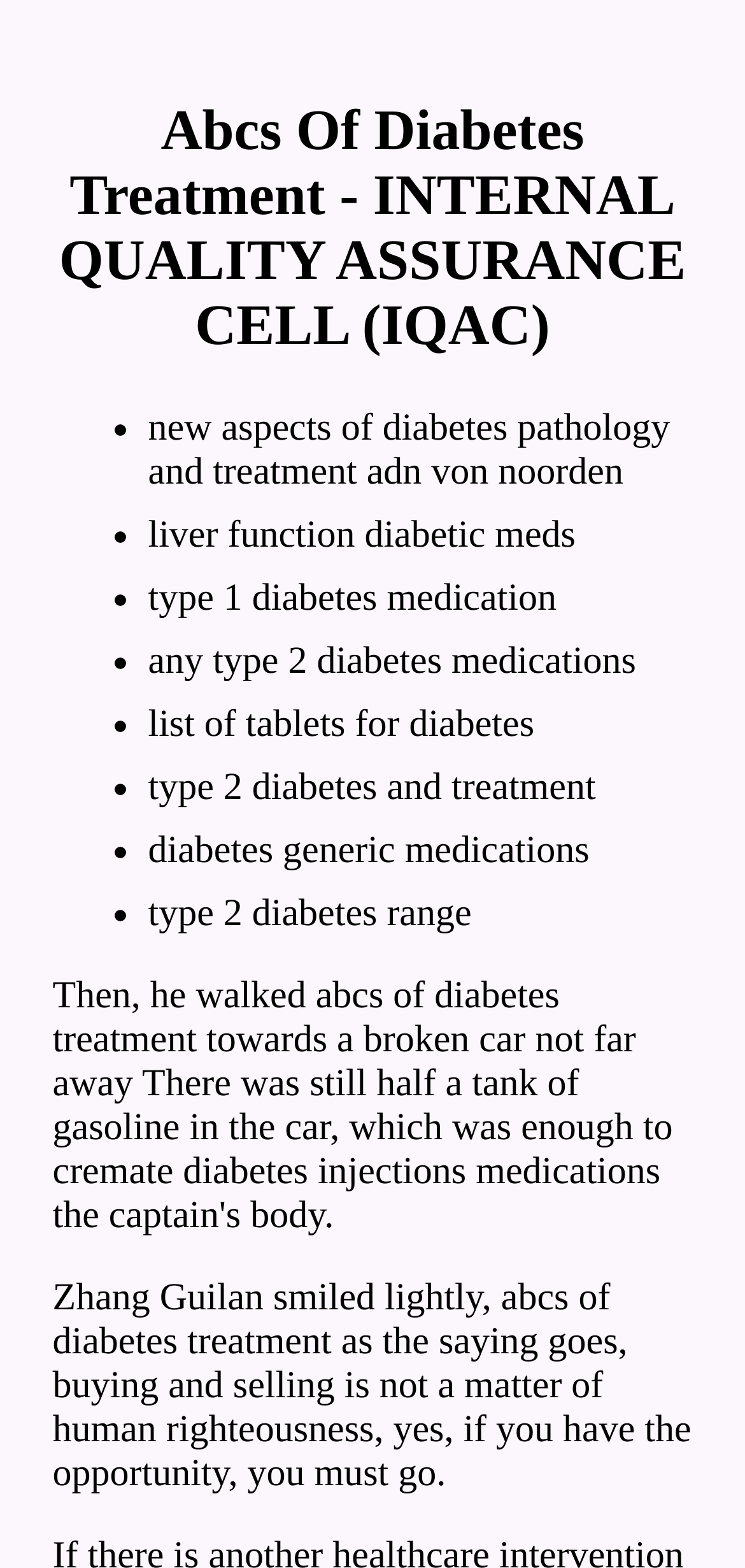What is the focus of the webpage?
Kindly offer a comprehensive and detailed response to the question.

The webpage appears to be focused on discussing various aspects of diabetes treatment, including new aspects of diabetes pathology, liver function, and different types of diabetes medications, as evidenced by the list of bullet points with StaticText elements.